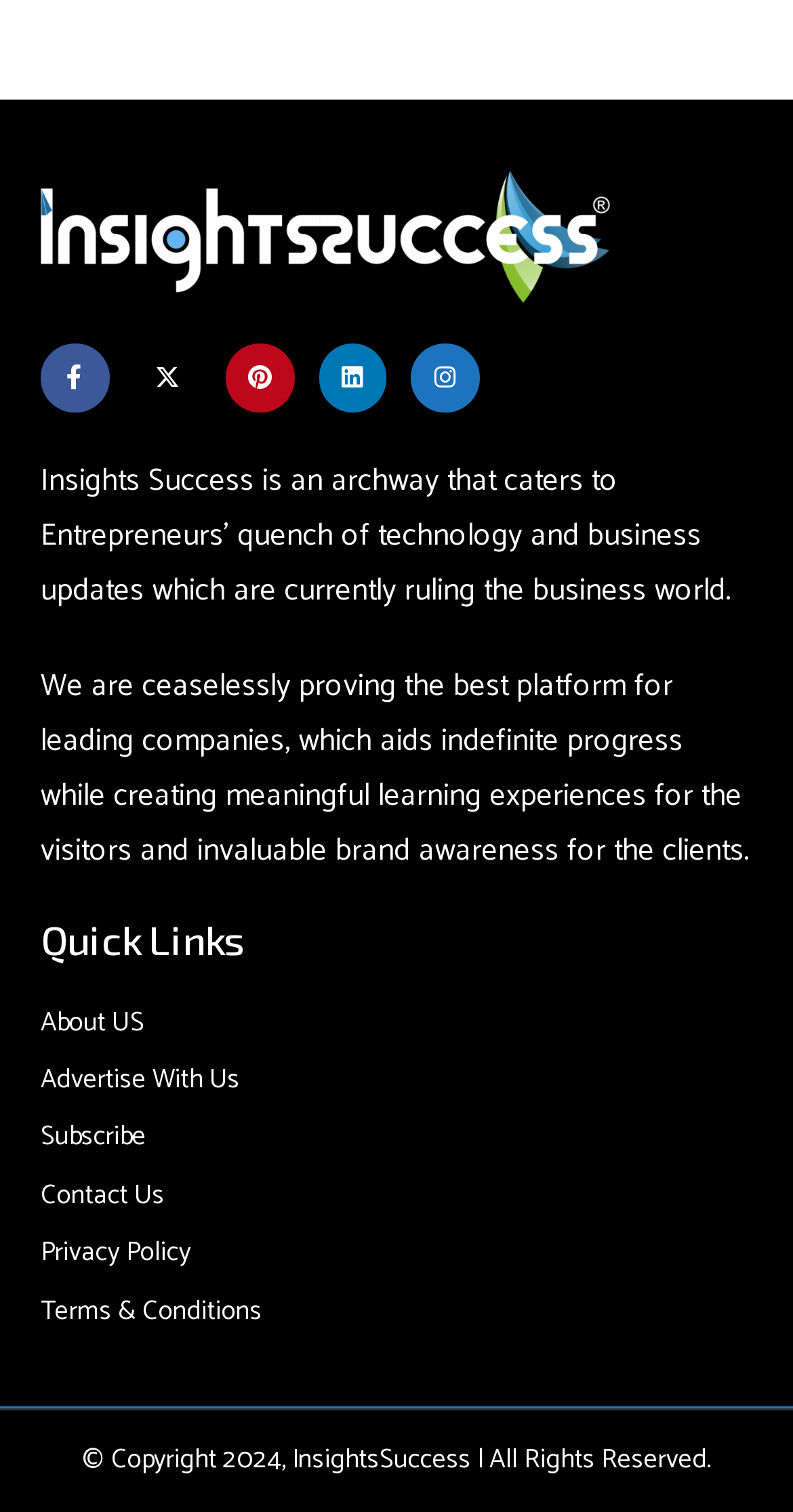Identify the bounding box coordinates of the element that should be clicked to fulfill this task: "Contact the team". The coordinates should be provided as four float numbers between 0 and 1, i.e., [left, top, right, bottom].

[0.051, 0.775, 0.5, 0.807]